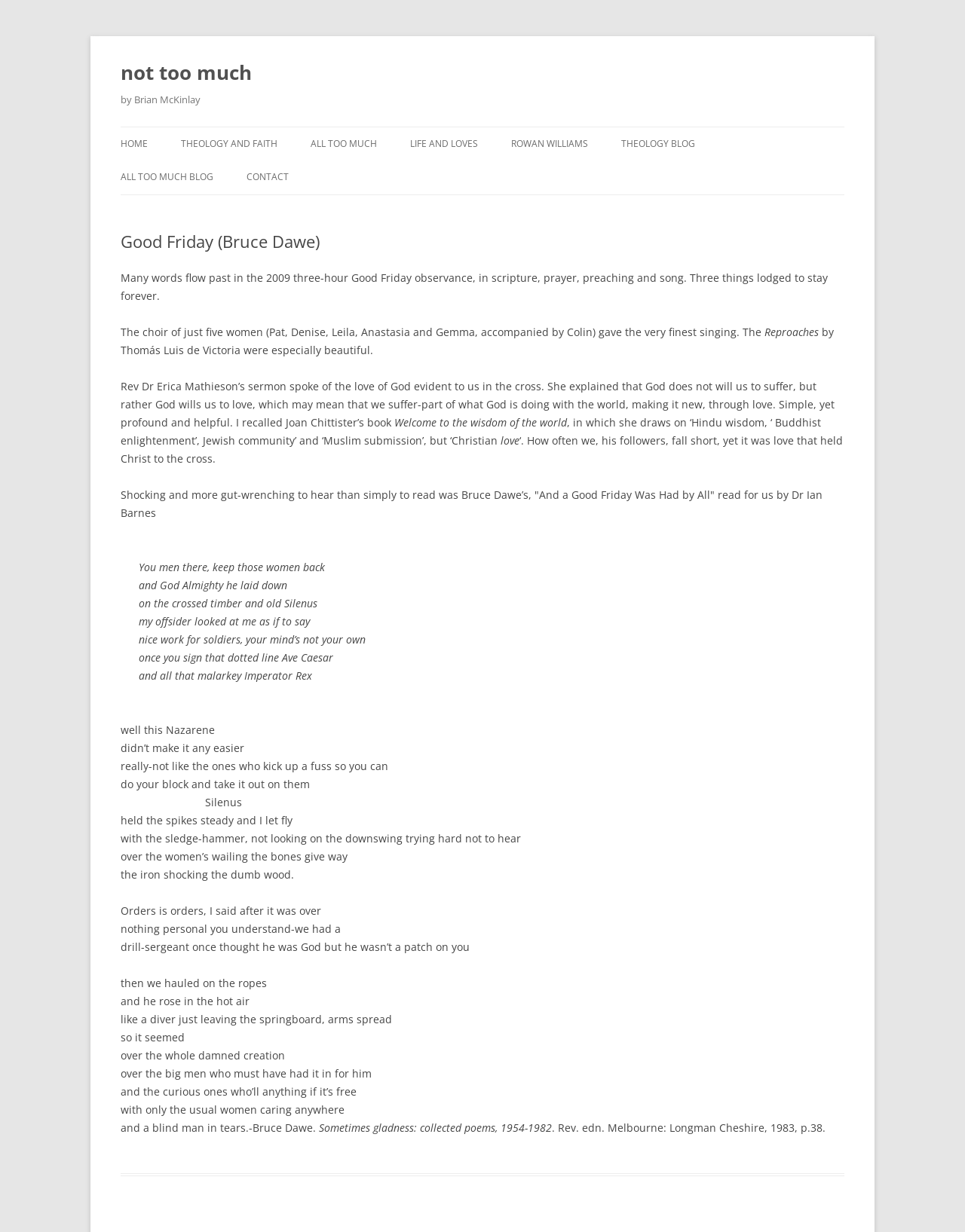Determine the webpage's heading and output its text content.

not too much